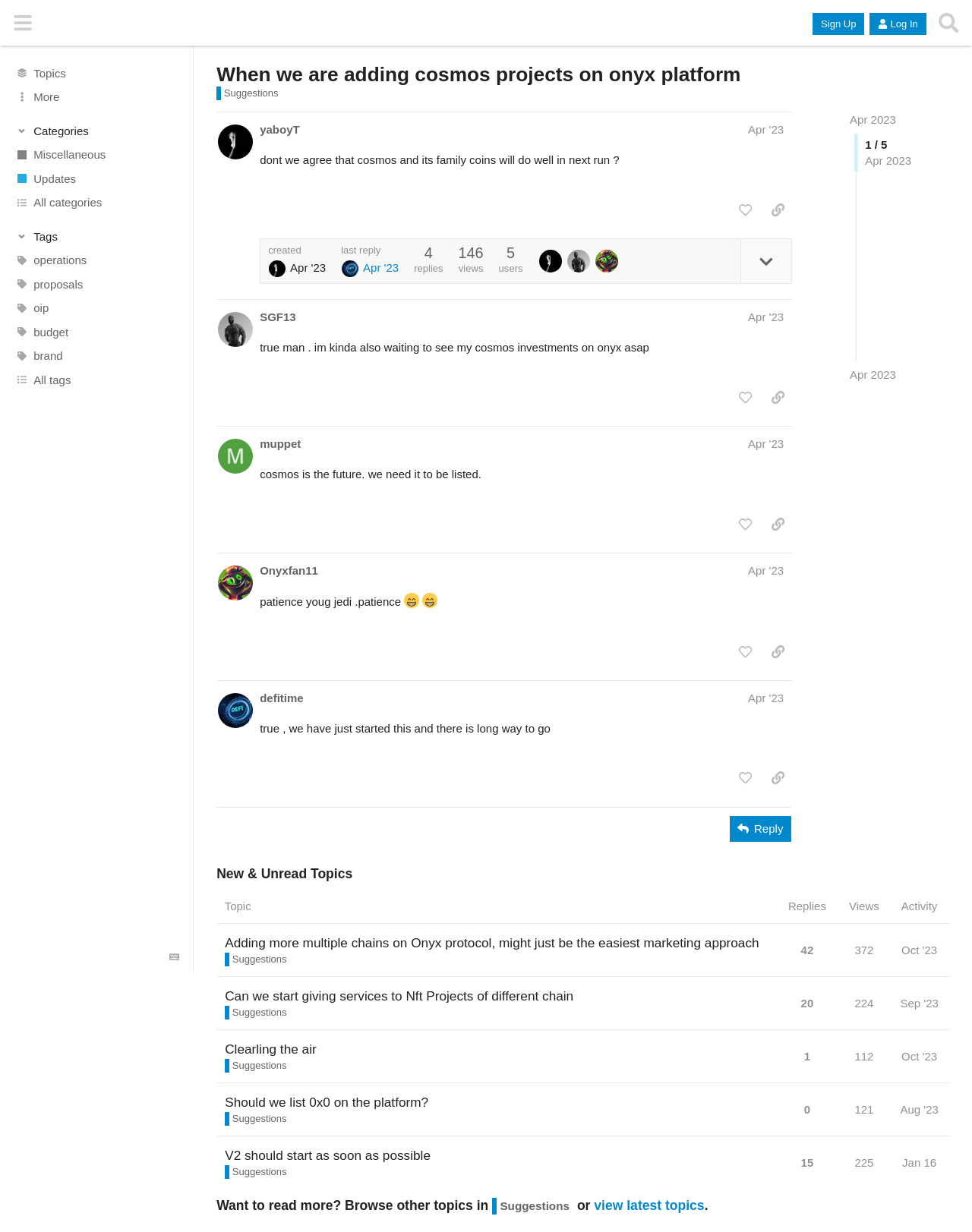How many users are involved in the topic?
Please answer the question with as much detail and depth as you can.

I looked at the list of users at the bottom of the first post and counted three usernames: yaboyT, SGF13, and Onyxfan11, which indicates that three users are involved in the topic.